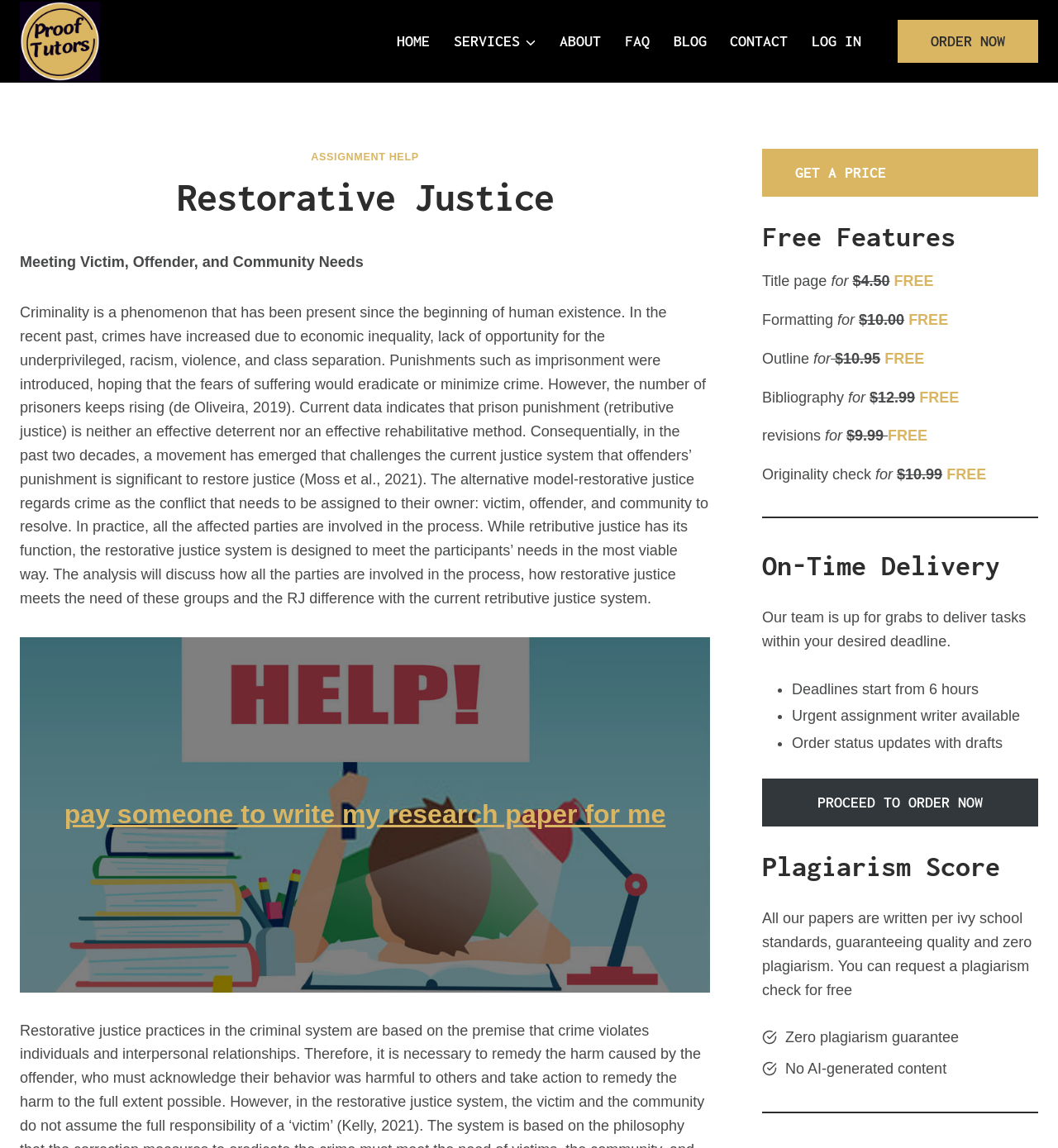What is the purpose of the 'ORDER NOW' button?
Using the image as a reference, answer the question with a short word or phrase.

To place an order